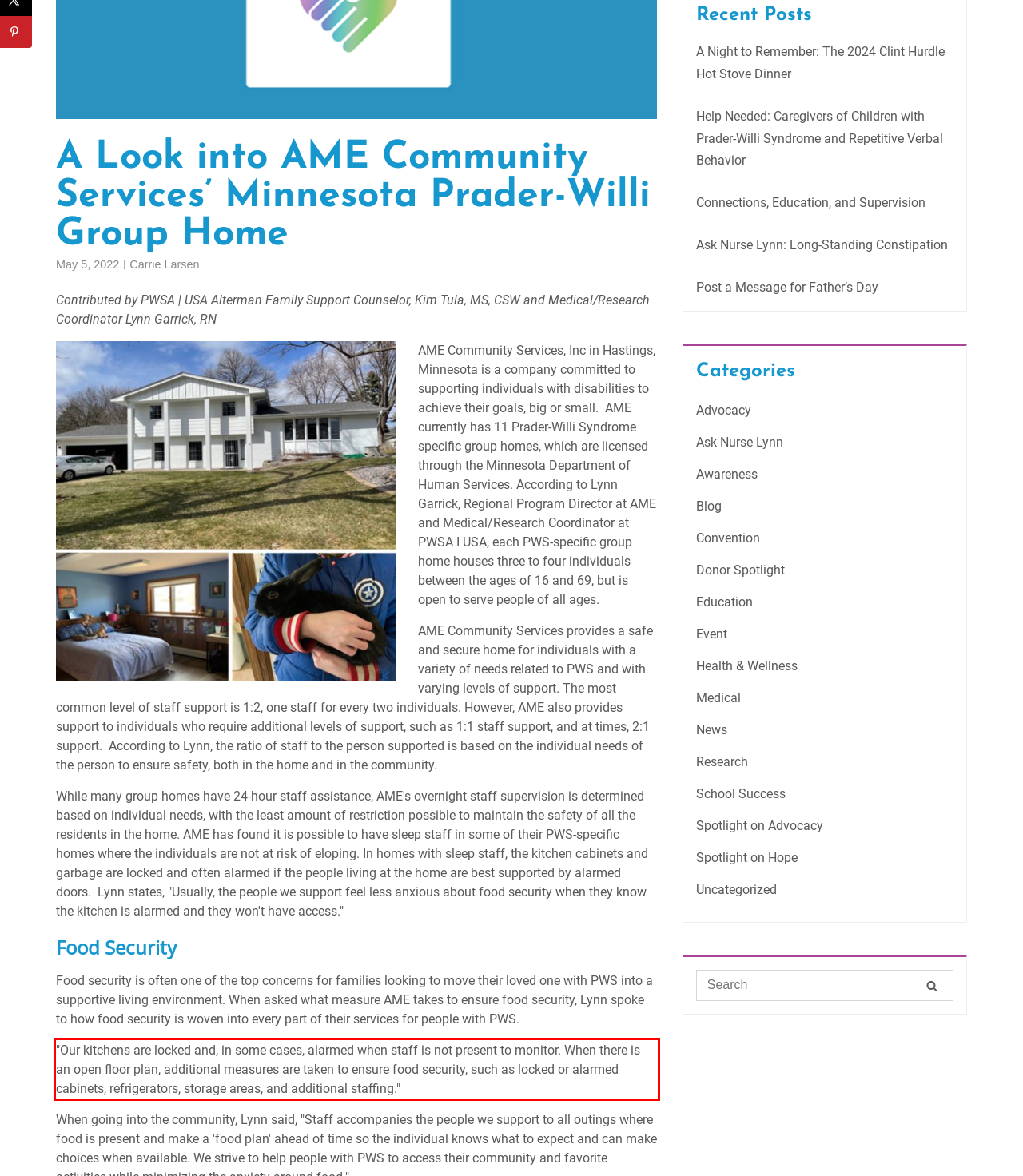You are given a screenshot with a red rectangle. Identify and extract the text within this red bounding box using OCR.

"Our kitchens are locked and, in some cases, alarmed when staff is not present to monitor. When there is an open floor plan, additional measures are taken to ensure food security, such as locked or alarmed cabinets, refrigerators, storage areas, and additional staffing."